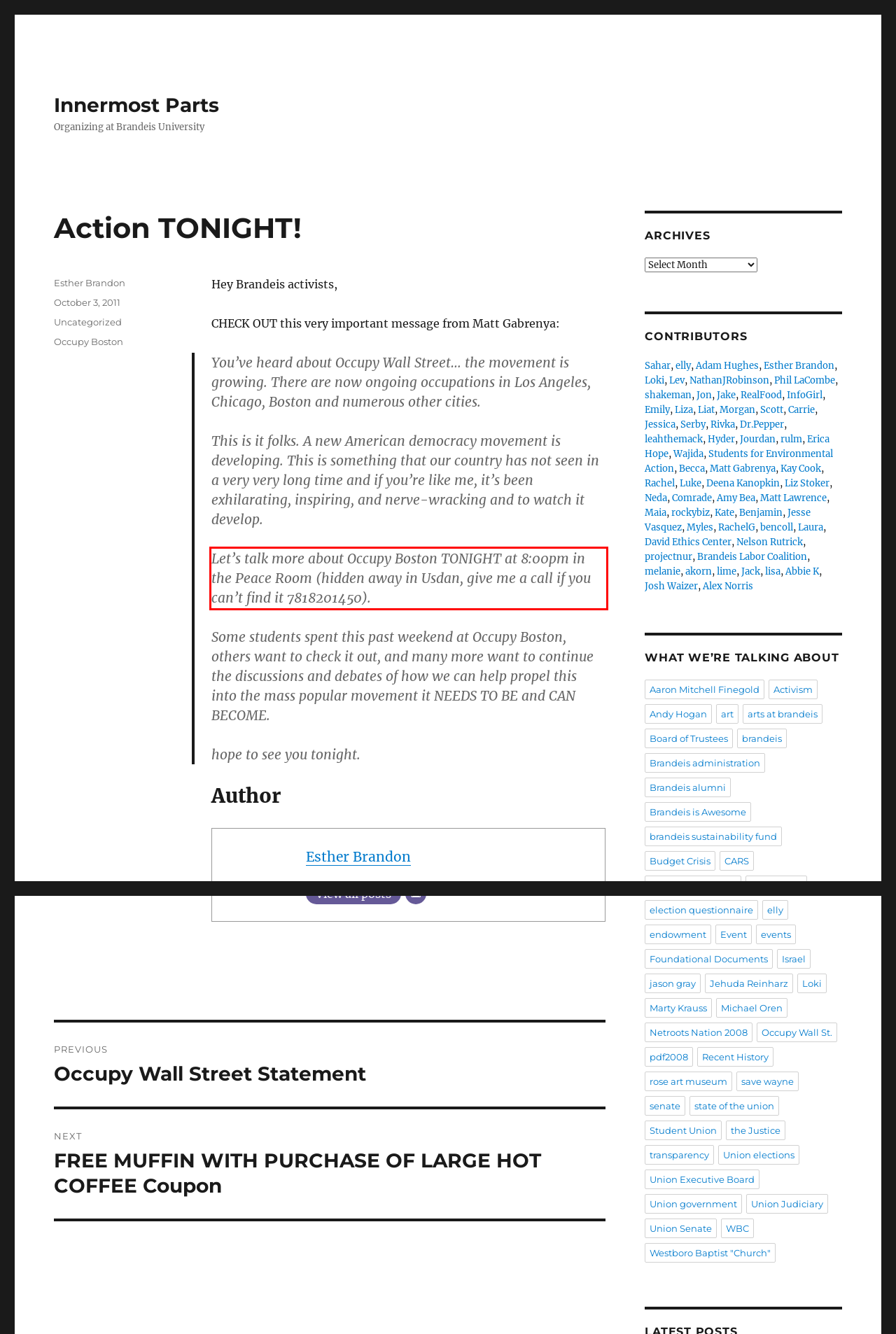Please extract the text content within the red bounding box on the webpage screenshot using OCR.

Let’s talk more about Occupy Boston TONIGHT at 8:00pm in the Peace Room (hidden away in Usdan, give me a call if you can’t find it 7818201450).